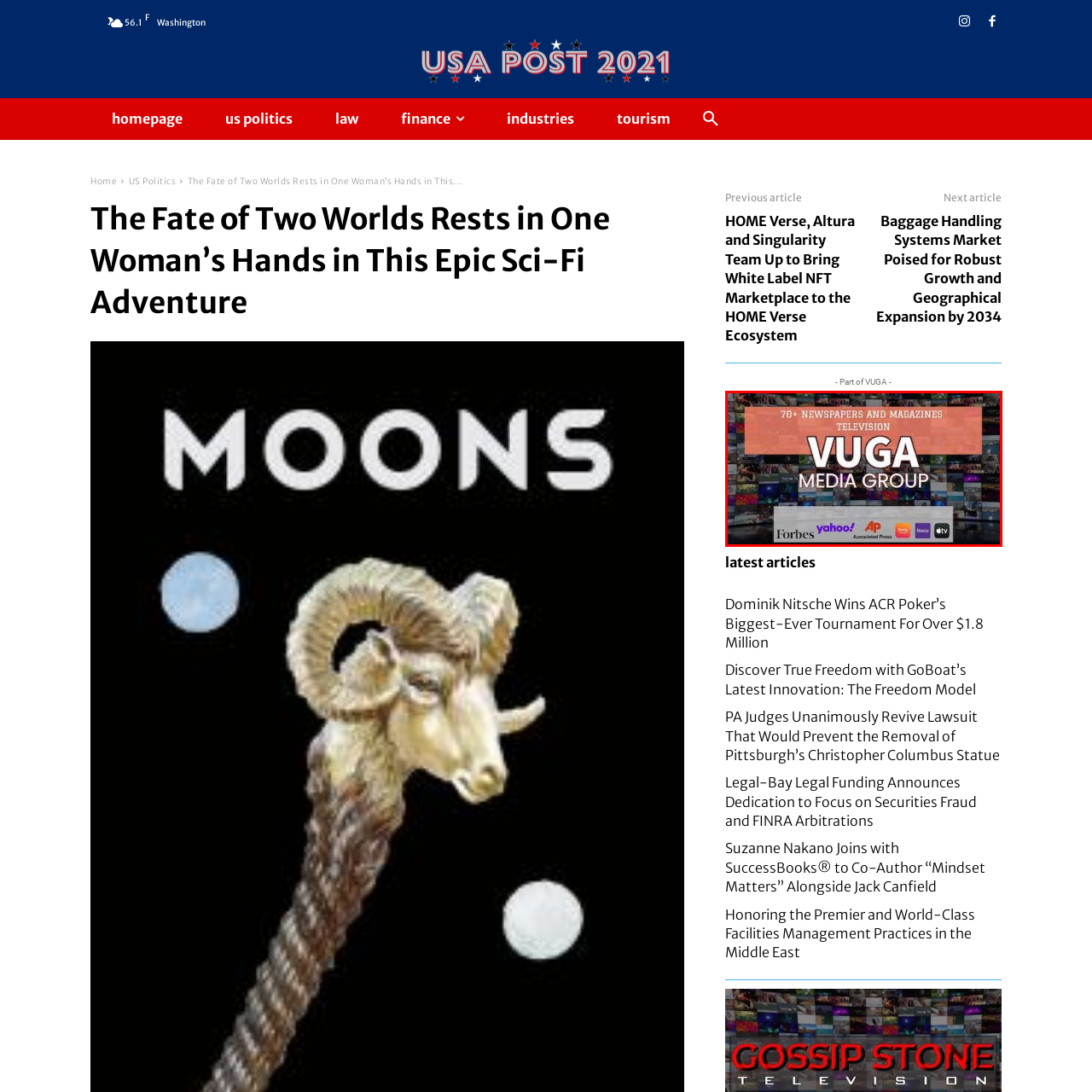Explain in detail what is depicted in the image within the red-bordered box.

The image showcases the branding and reach of VUGA Media Group, emphasizing its extensive media presence across various platforms. The top section features bold text stating "70+ Newspapers and Magazines" alongside "TELEVISION," highlighting the group's diverse media partnerships. The central focus is on "VUGA MEDIA GROUP," prominently displayed to establish identity and authority within the industry. Below, recognizable logos from major outlets such as Forbes, Yahoo, Associated Press, and others are showcased, reinforcing the group's credibility and extensive collaboration with leading media organizations. The vibrant background, composed of images from different media sources, enhances the dynamic and multifaceted nature of VUGA Media Group's operations in the media landscape.